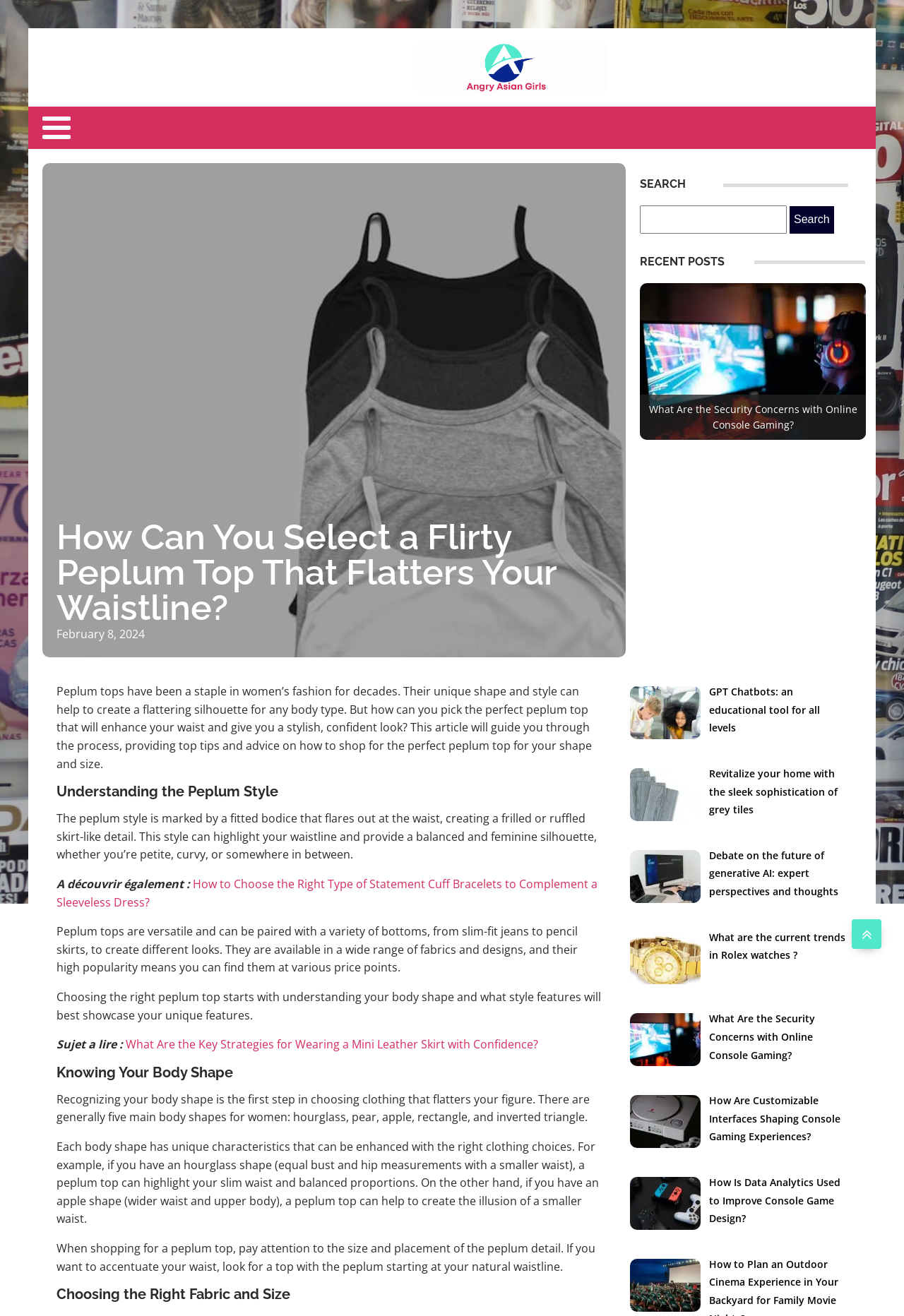Could you determine the bounding box coordinates of the clickable element to complete the instruction: "View the recent post"? Provide the coordinates as four float numbers between 0 and 1, i.e., [left, top, right, bottom].

[0.708, 0.194, 0.953, 0.205]